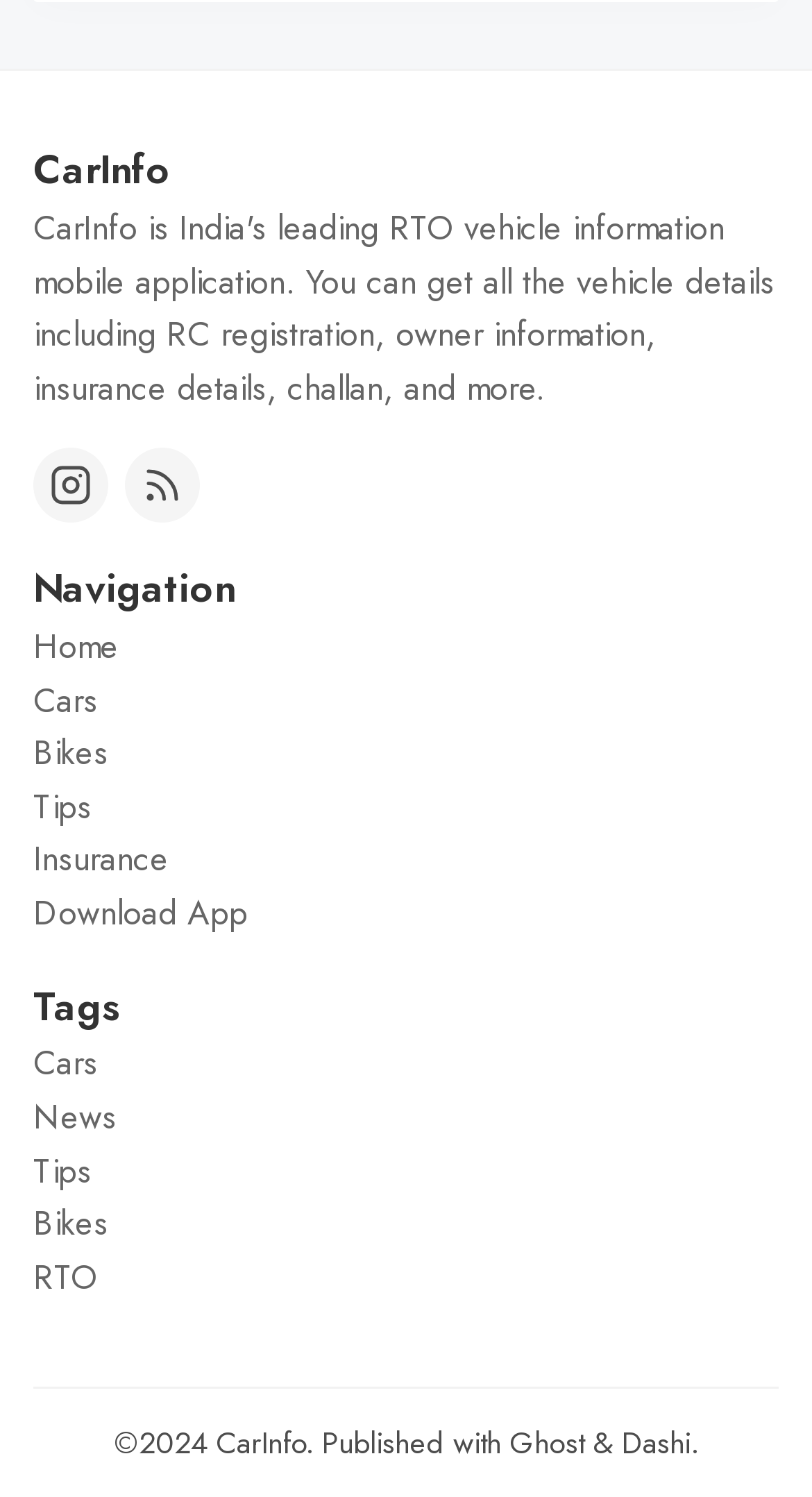Please identify the bounding box coordinates of where to click in order to follow the instruction: "Navigate to Cars".

[0.041, 0.452, 0.121, 0.484]